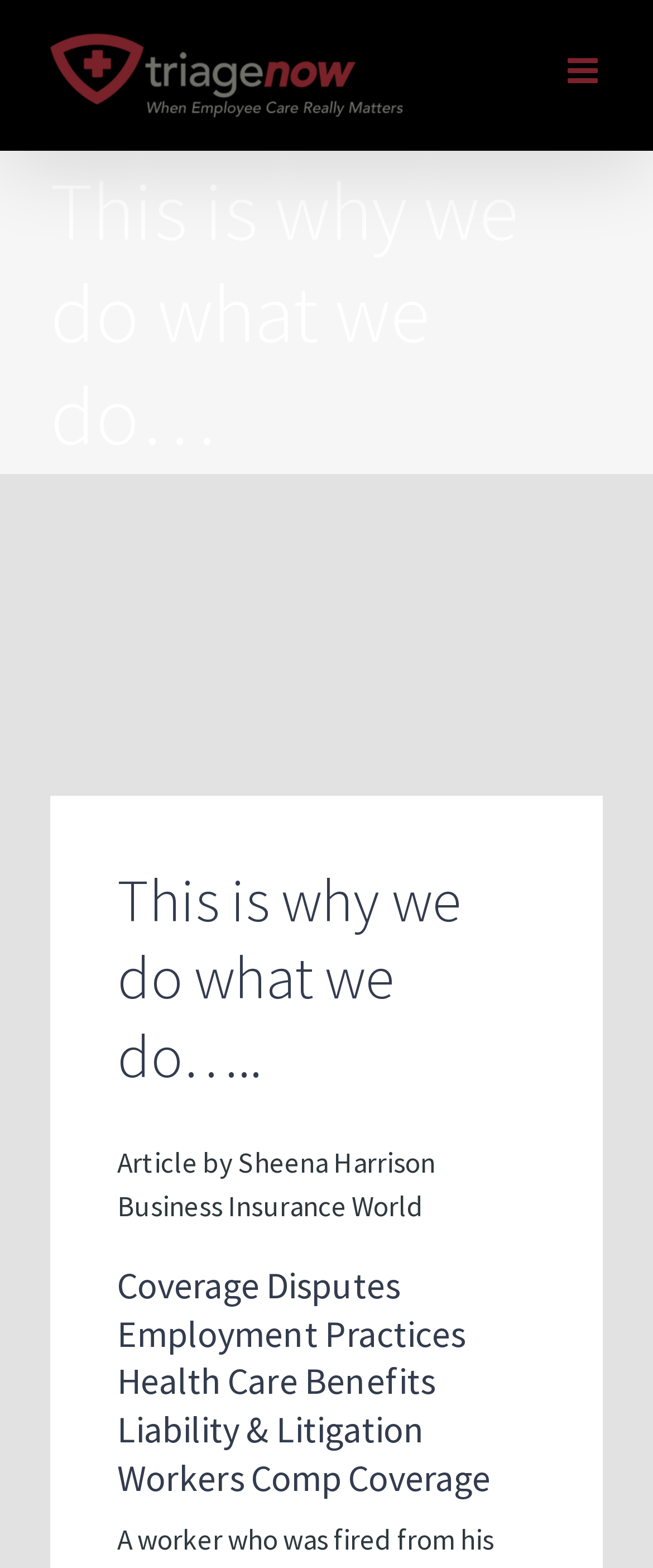What is the logo of the website?
Using the image as a reference, answer the question in detail.

The logo of the website is located at the top left corner of the page, and it is a clickable link. The bounding box coordinates of the logo are [0.077, 0.021, 0.622, 0.075].